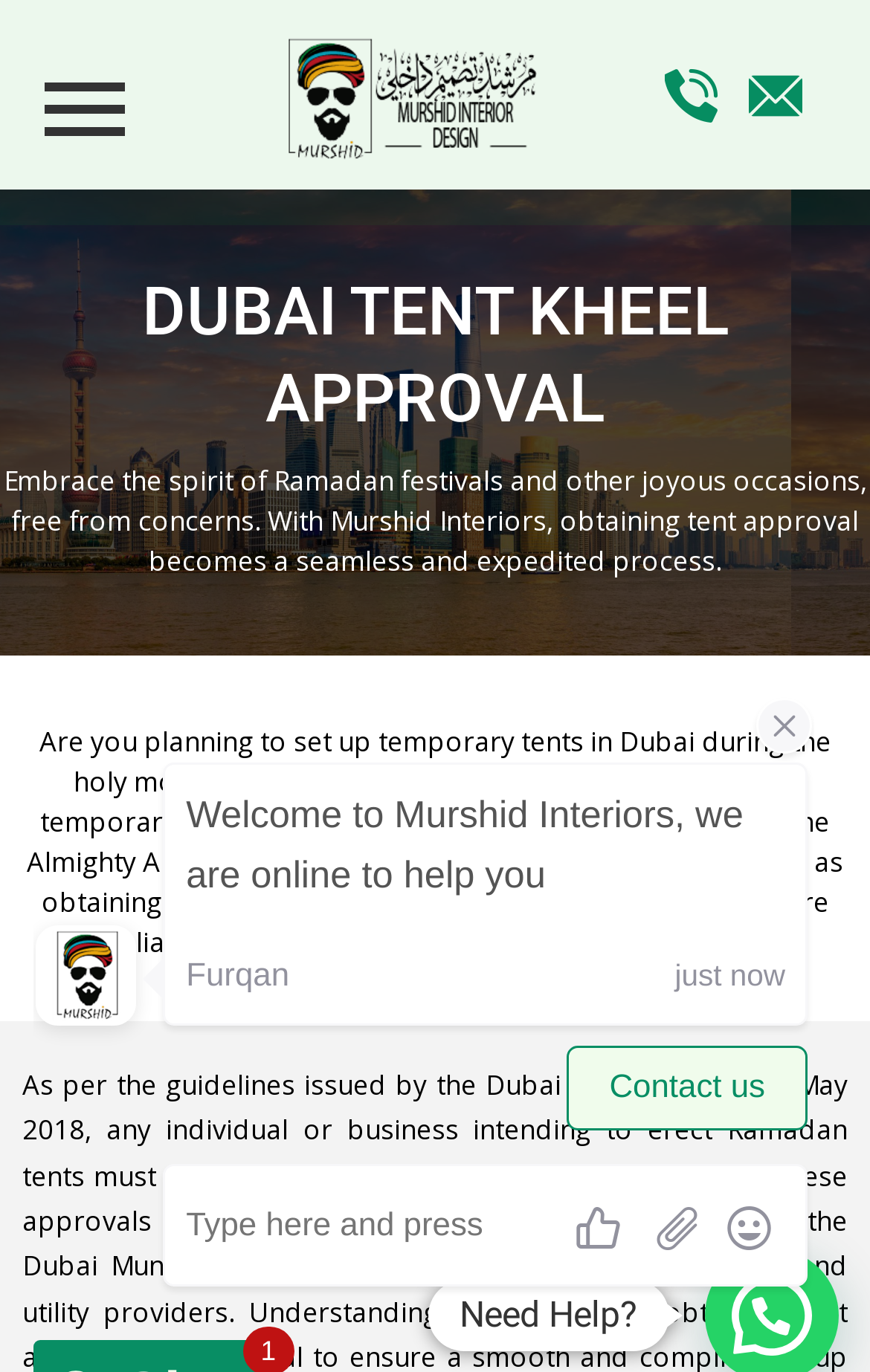What is the context of Ramadan tents?
Please ensure your answer is as detailed and informative as possible.

The webpage mentions Ramadan tents in the context of Ramadan festivals and other joyous occasions, implying that these tents are set up during the holy month of Ramadan for people to come together and pray.